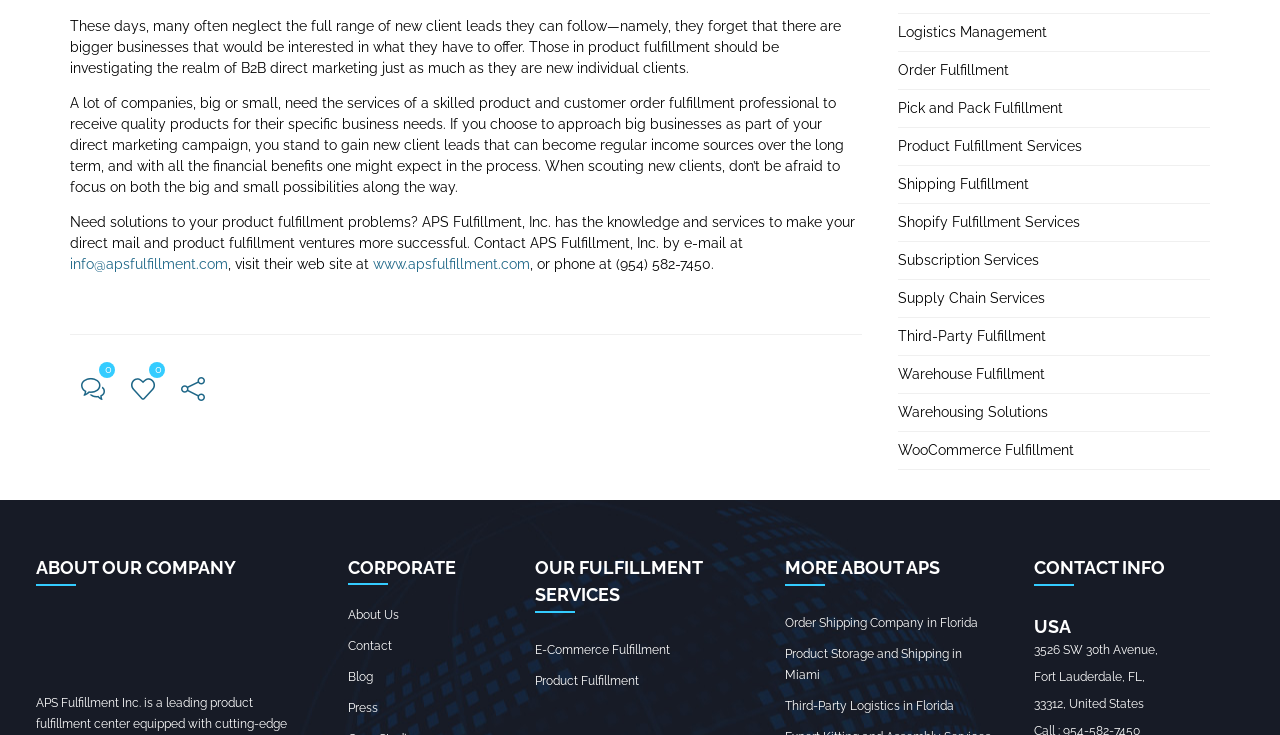Provide the bounding box coordinates for the UI element described in this sentence: "Product Fulfillment Services". The coordinates should be four float values between 0 and 1, i.e., [left, top, right, bottom].

[0.702, 0.188, 0.845, 0.21]